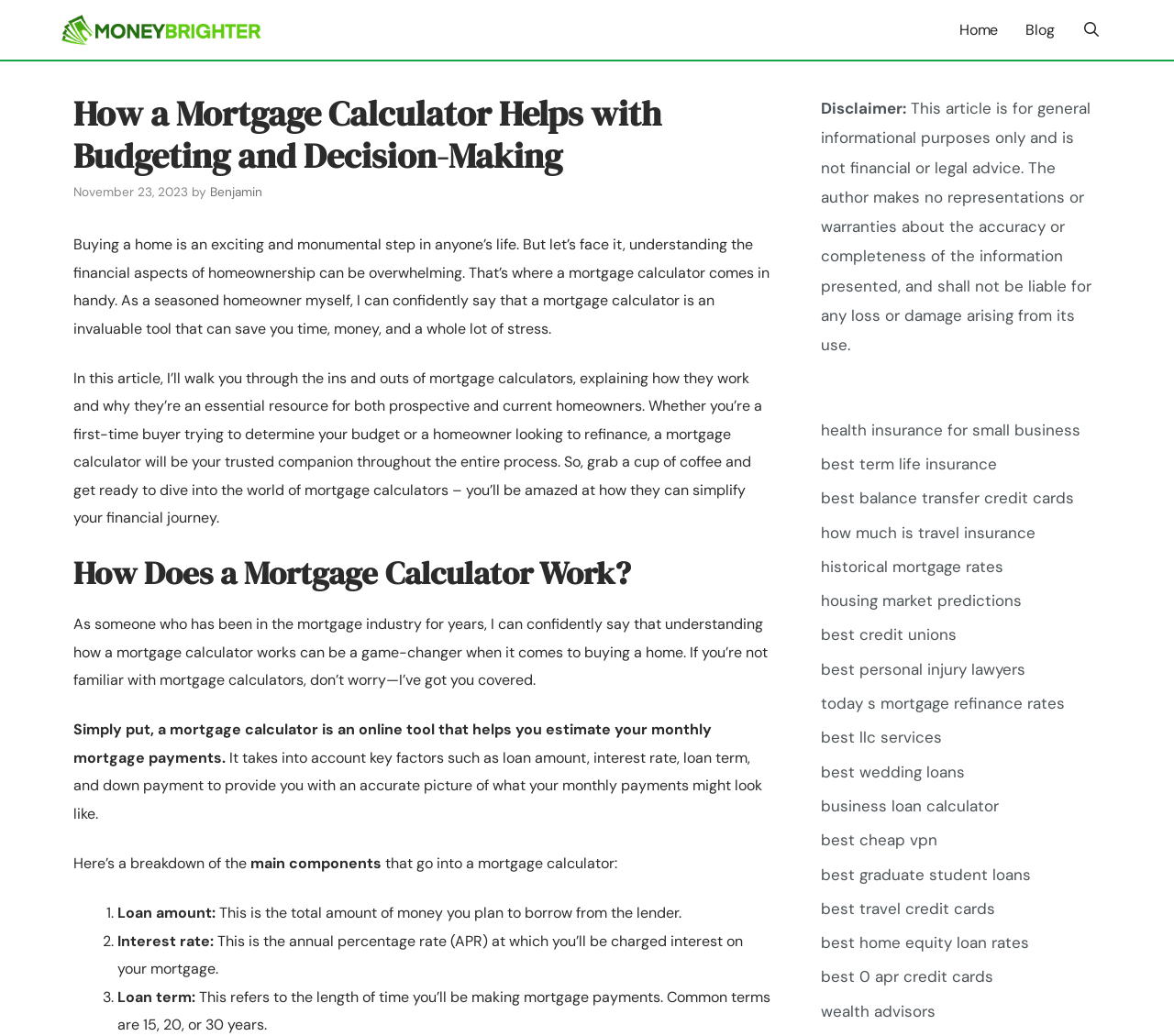Please provide the bounding box coordinates for the element that needs to be clicked to perform the following instruction: "Click on the 'Blog' link". The coordinates should be given as four float numbers between 0 and 1, i.e., [left, top, right, bottom].

[0.862, 0.0, 0.91, 0.058]